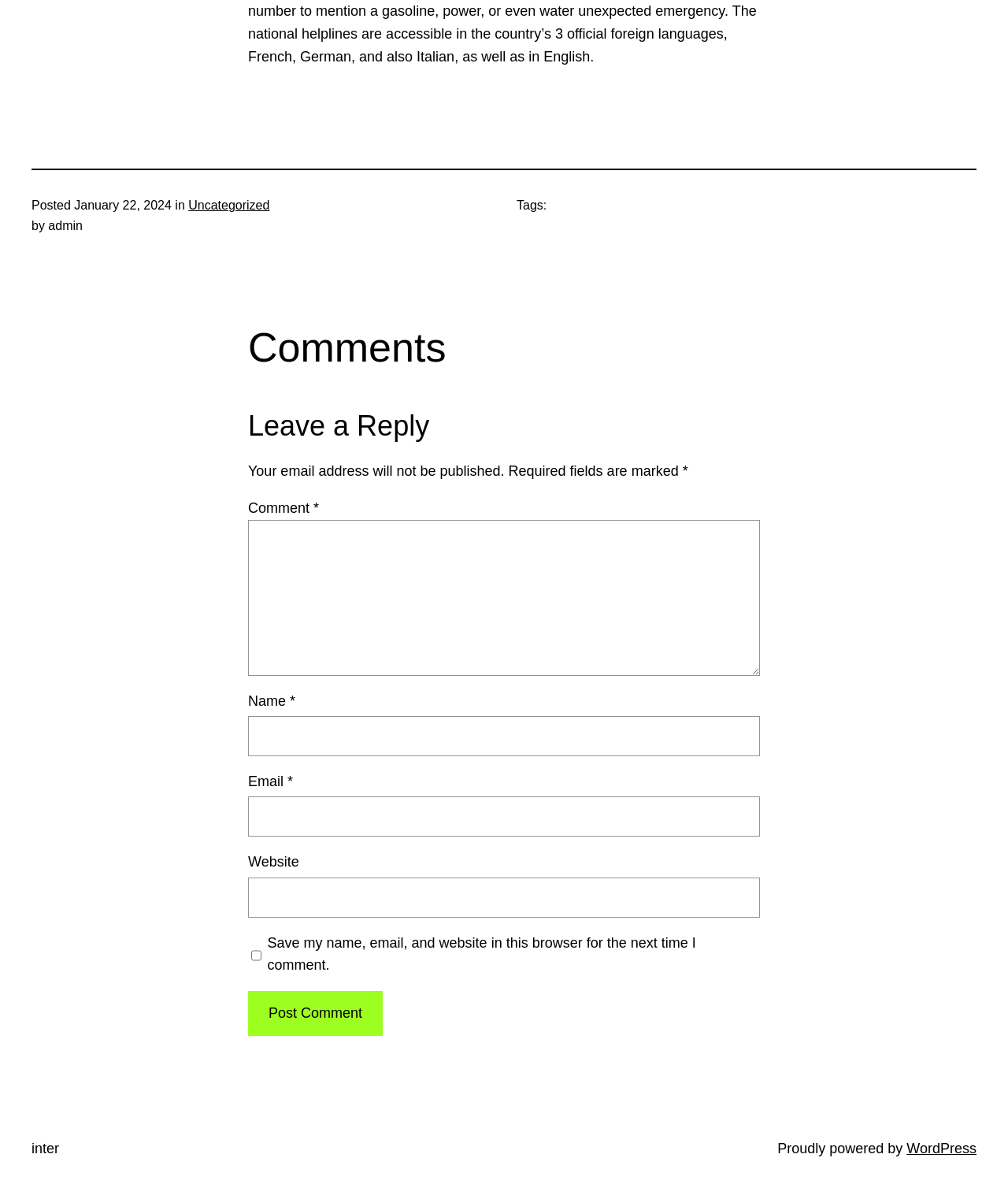Respond with a single word or phrase for the following question: 
What is the category of the post?

Uncategorized